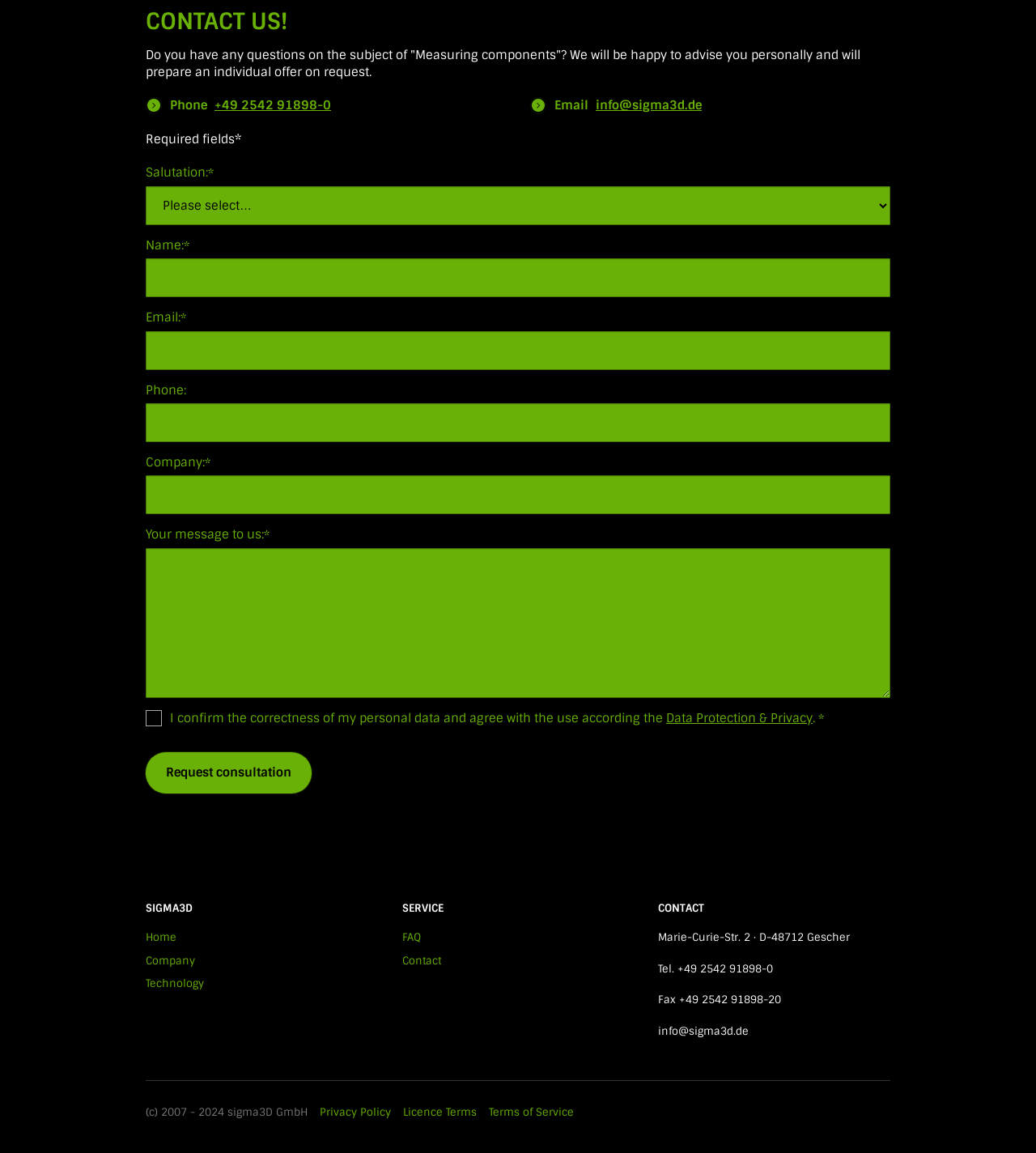Please examine the image and provide a detailed answer to the question: What is required to submit the contact form?

The contact form has several fields, including Name, Email, Company, and Message, which are all marked with an asterisk (*) indicating that they are required fields.